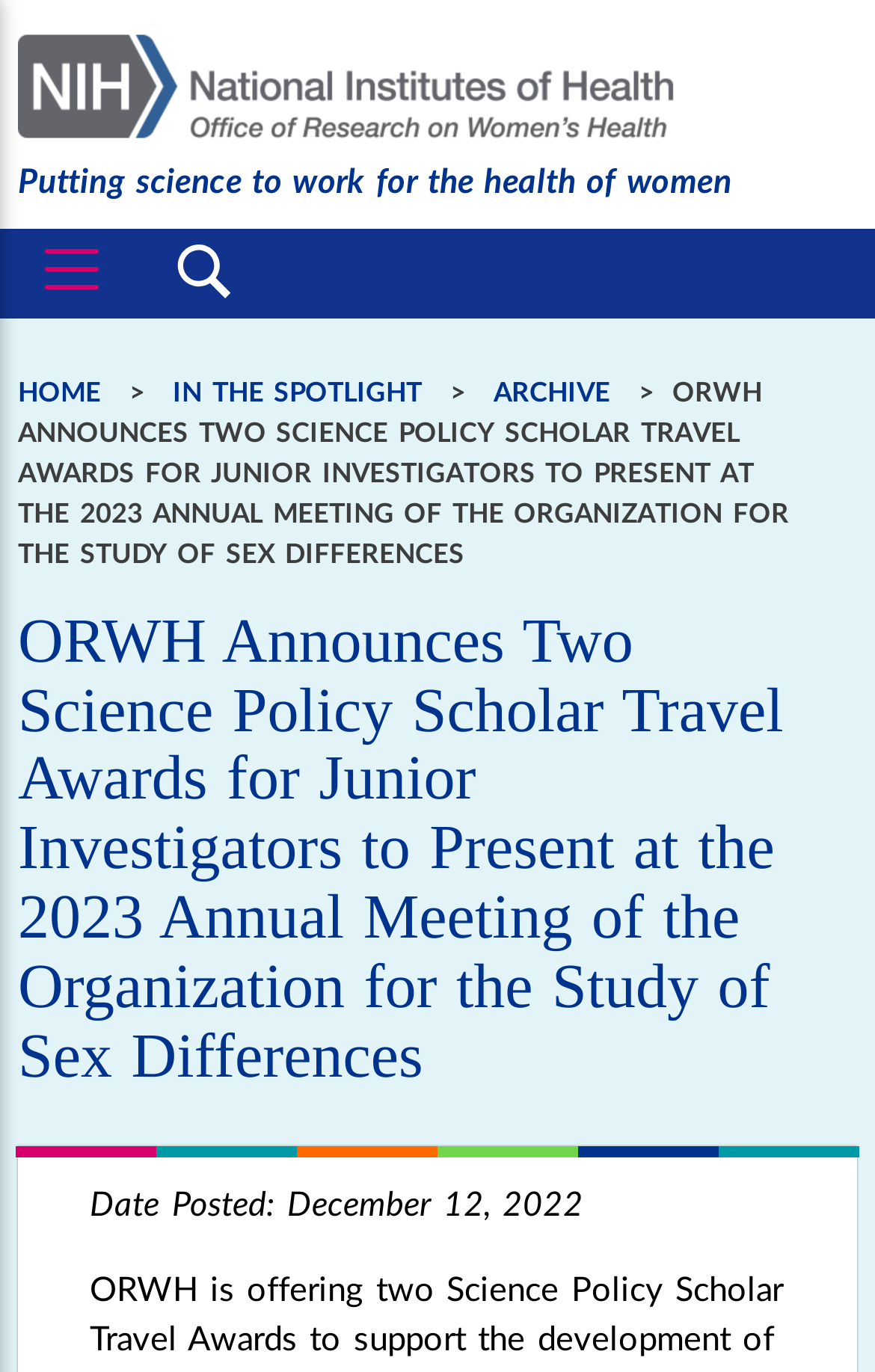When was the announcement posted?
Look at the image and construct a detailed response to the question.

The date of the announcement can be found in the static text element at the bottom of the page, which reads 'Date Posted: December 12, 2022'.